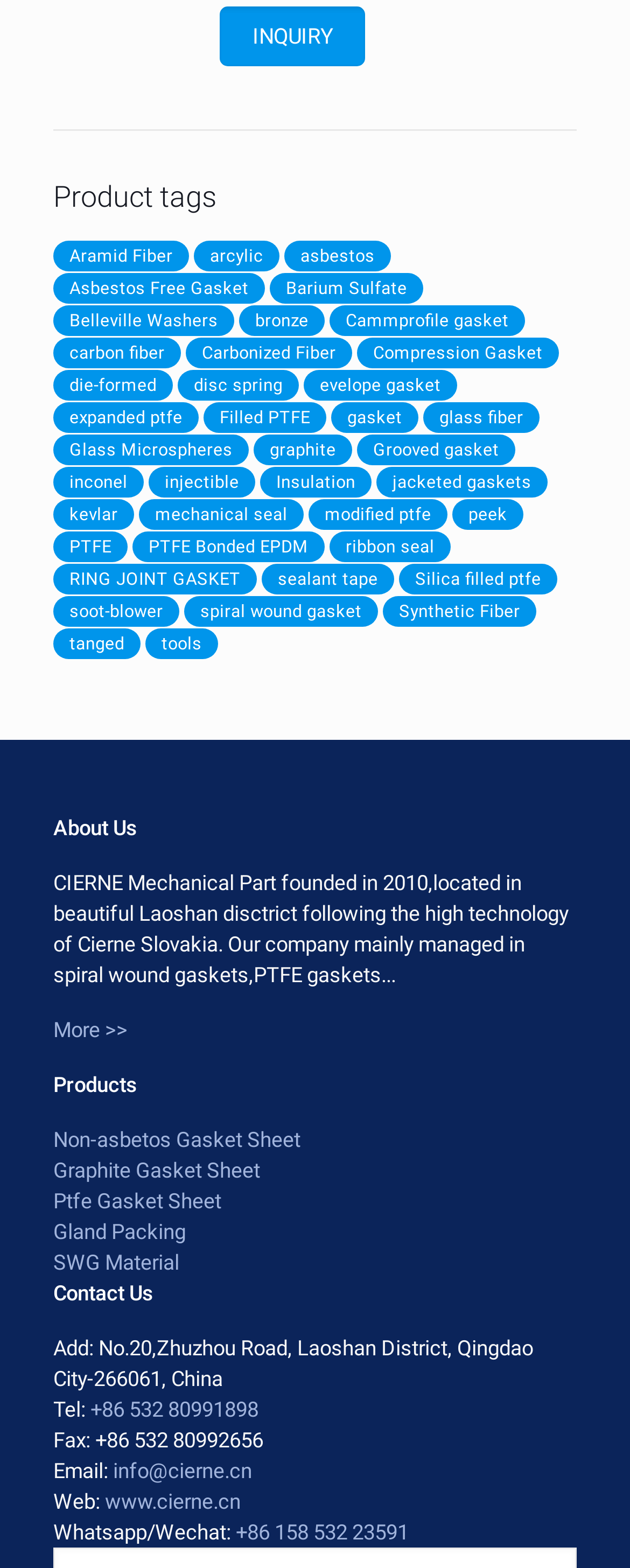Specify the bounding box coordinates for the region that must be clicked to perform the given instruction: "Click the 'INQUIRY' button".

[0.35, 0.004, 0.581, 0.042]